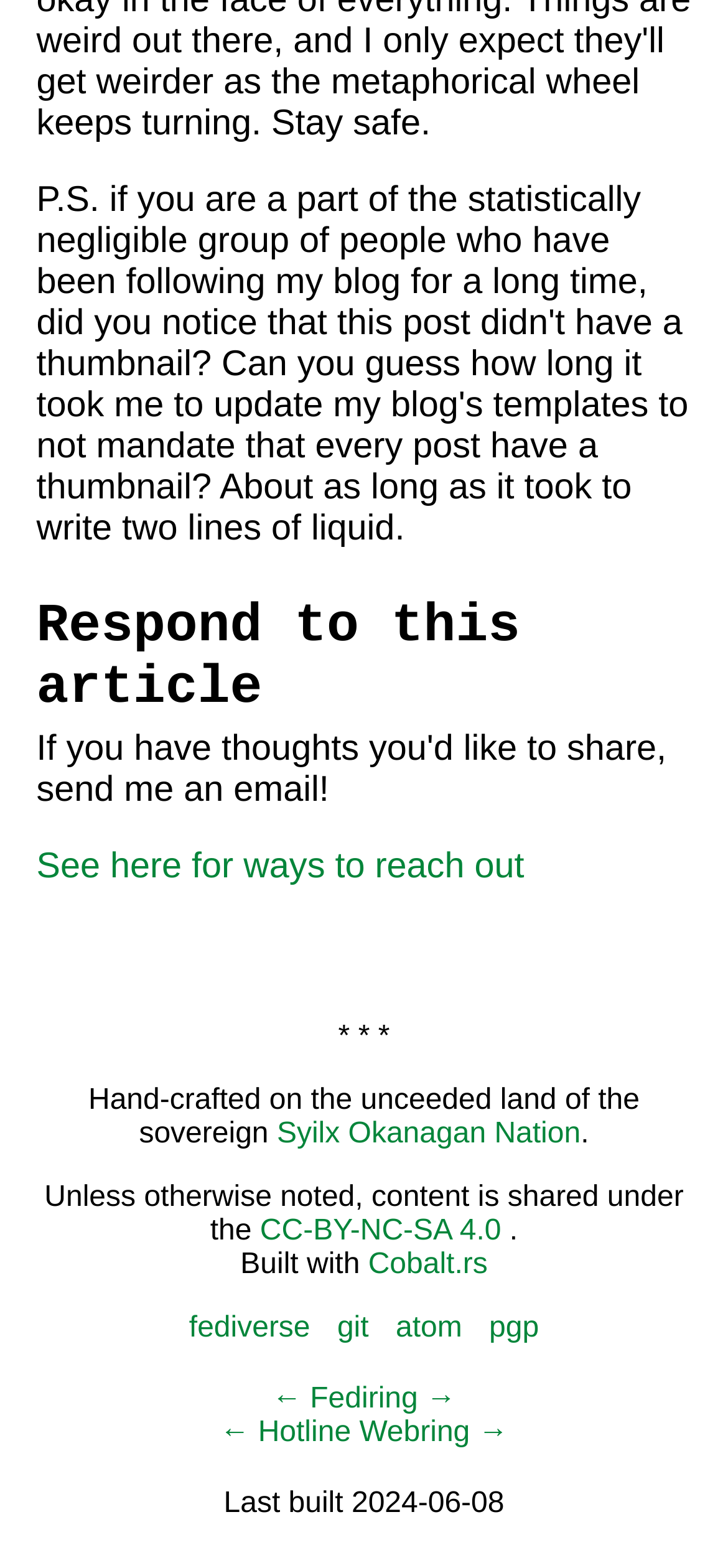Find the bounding box coordinates of the element you need to click on to perform this action: 'Click on 'See here for ways to reach out''. The coordinates should be represented by four float values between 0 and 1, in the format [left, top, right, bottom].

[0.05, 0.54, 0.72, 0.565]